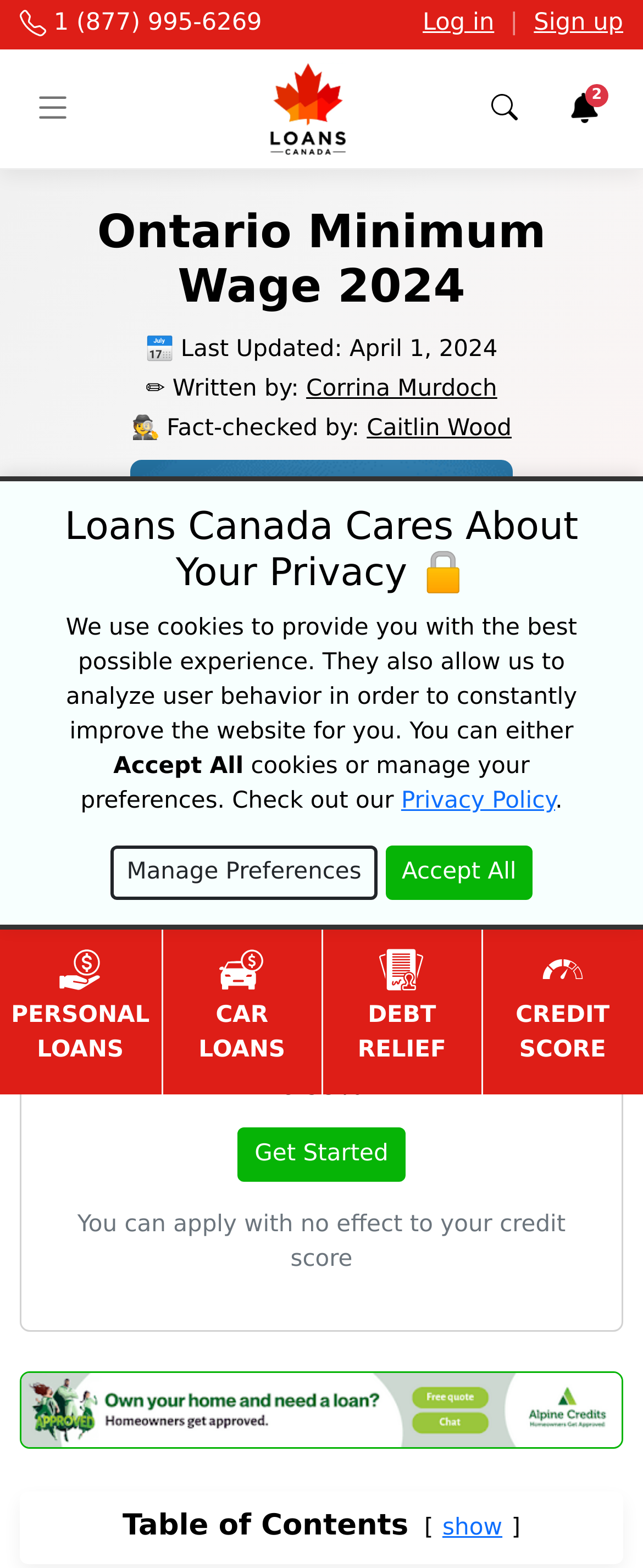Review the image closely and give a comprehensive answer to the question: What is the purpose of the search box?

I found the search box by looking at the top navigation bar, where I saw a search box with a placeholder text 'Search website'. This suggests that the search box is intended for users to search the website.